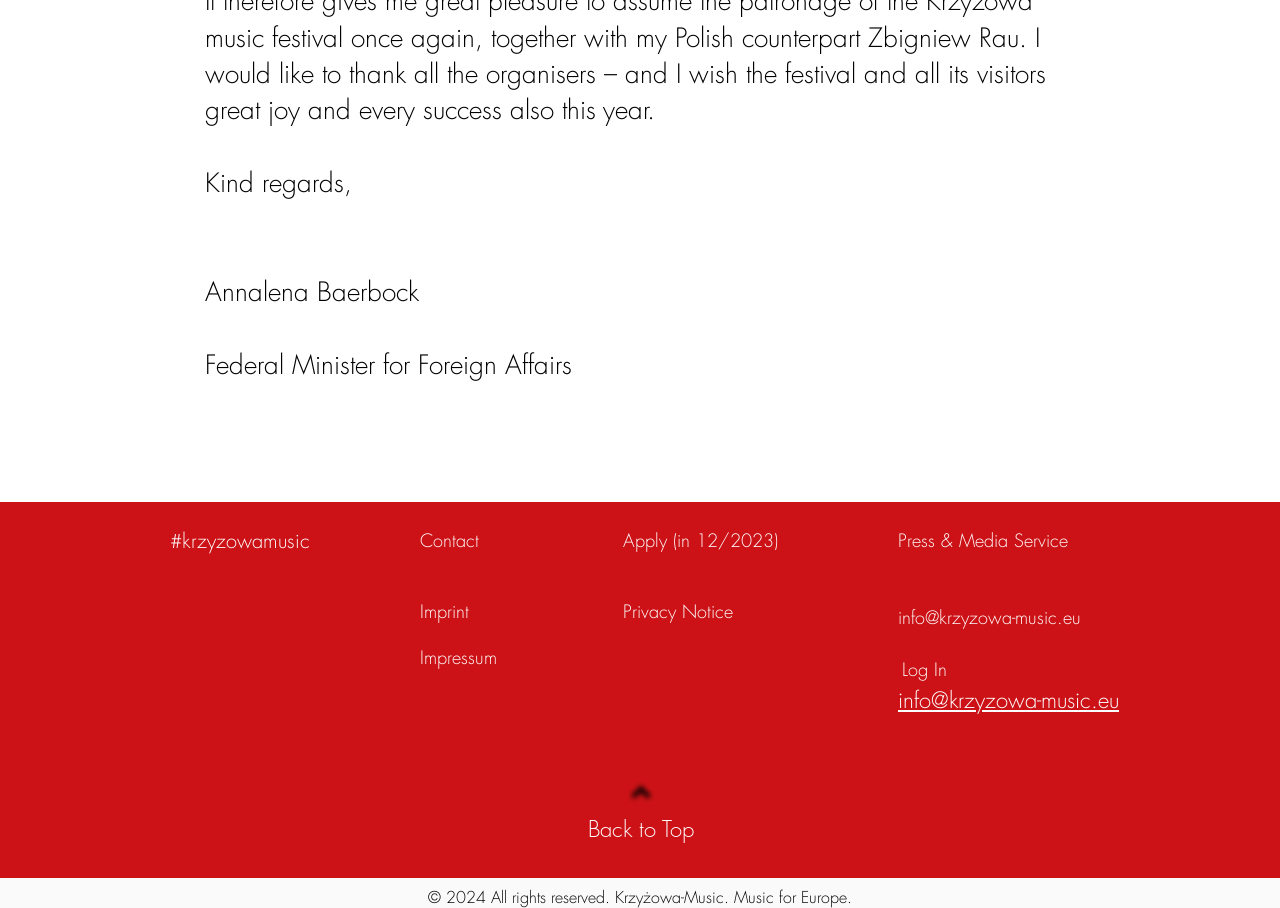Determine the bounding box coordinates of the section to be clicked to follow the instruction: "Click Impressum". The coordinates should be given as four float numbers between 0 and 1, formatted as [left, top, right, bottom].

[0.328, 0.702, 0.447, 0.746]